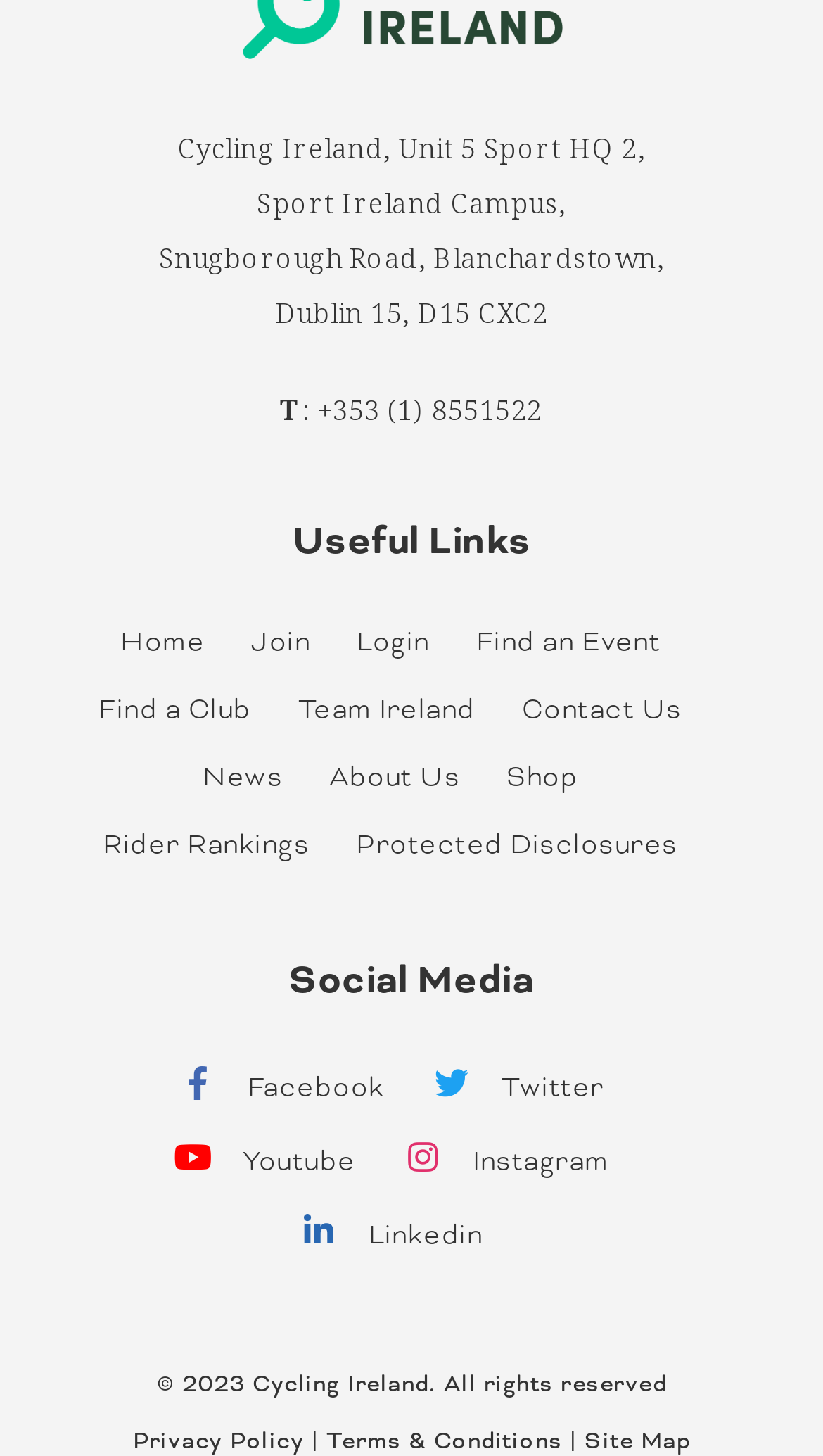Provide a brief response to the question below using a single word or phrase: 
What is the phone number of Cycling Ireland?

+353 (1) 8551522